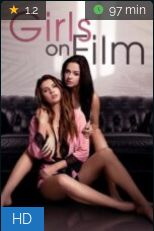Examine the image carefully and respond to the question with a detailed answer: 
What is the star rating of the film?

The star rating of the film can be found in the bottom corner of the movie poster, which displays a star rating of 12, suggesting viewer feedback or popularity.